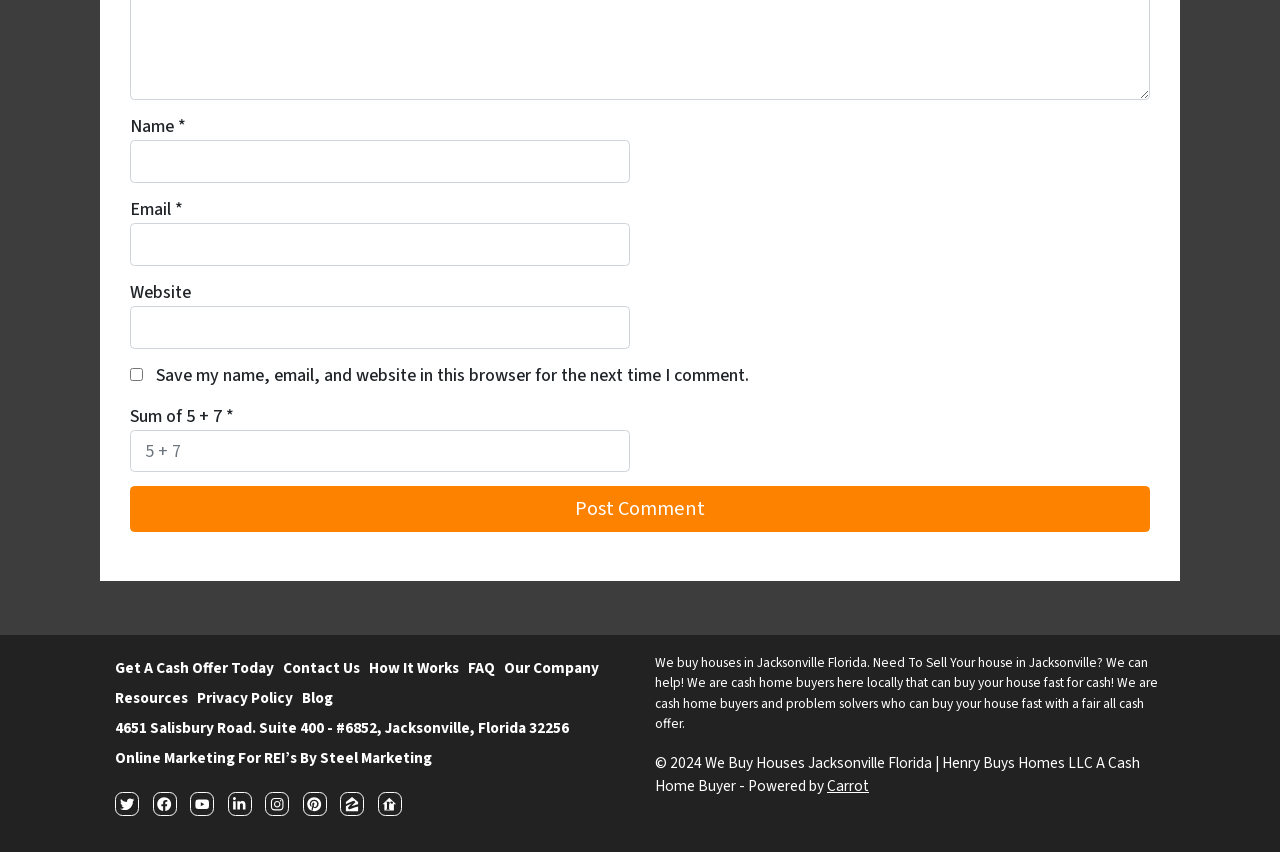Please specify the bounding box coordinates of the clickable section necessary to execute the following command: "Click the Post Comment button".

[0.102, 0.57, 0.898, 0.624]